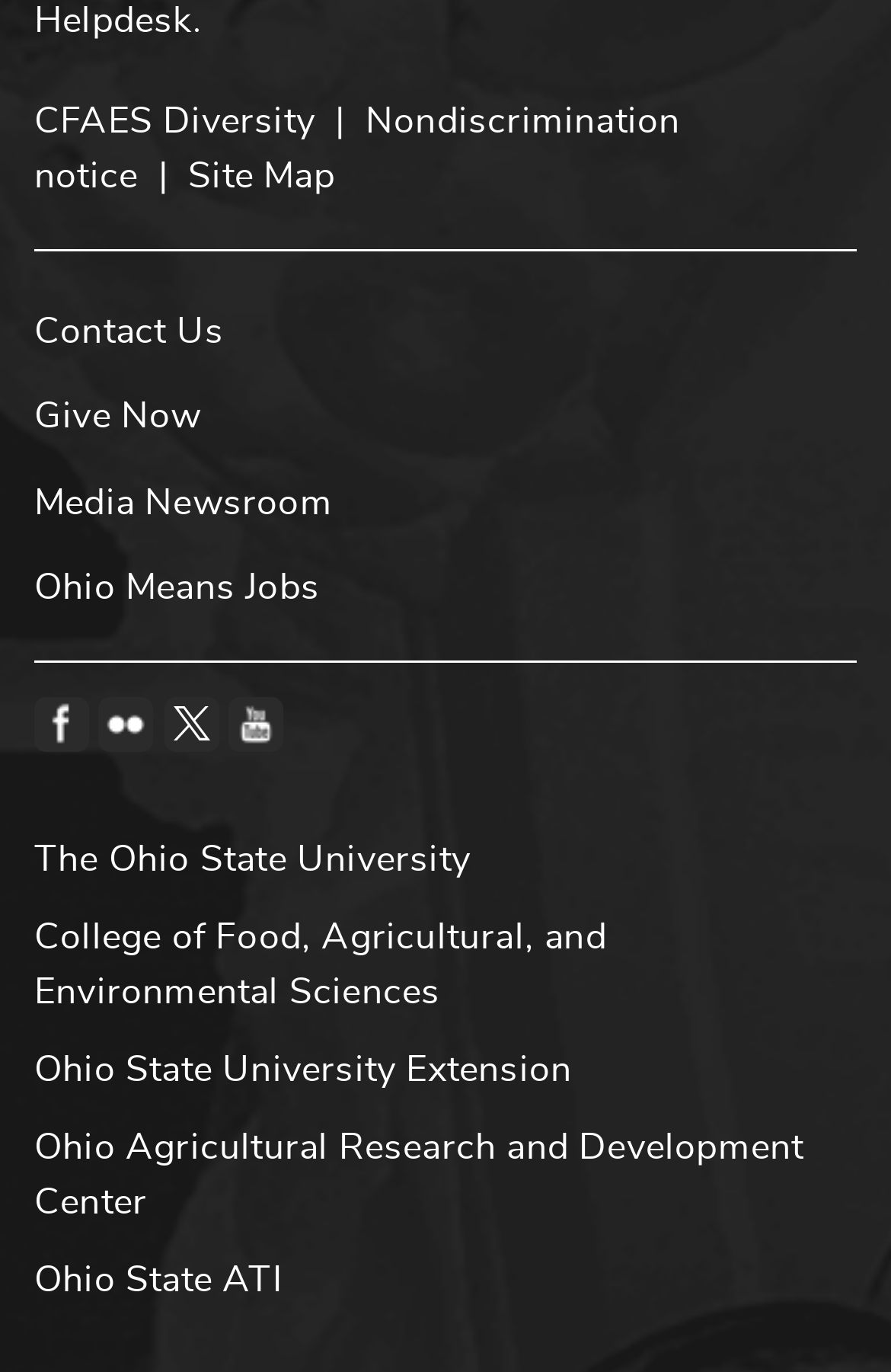Locate the bounding box coordinates of the segment that needs to be clicked to meet this instruction: "Visit CFAES Diversity".

[0.038, 0.075, 0.354, 0.102]